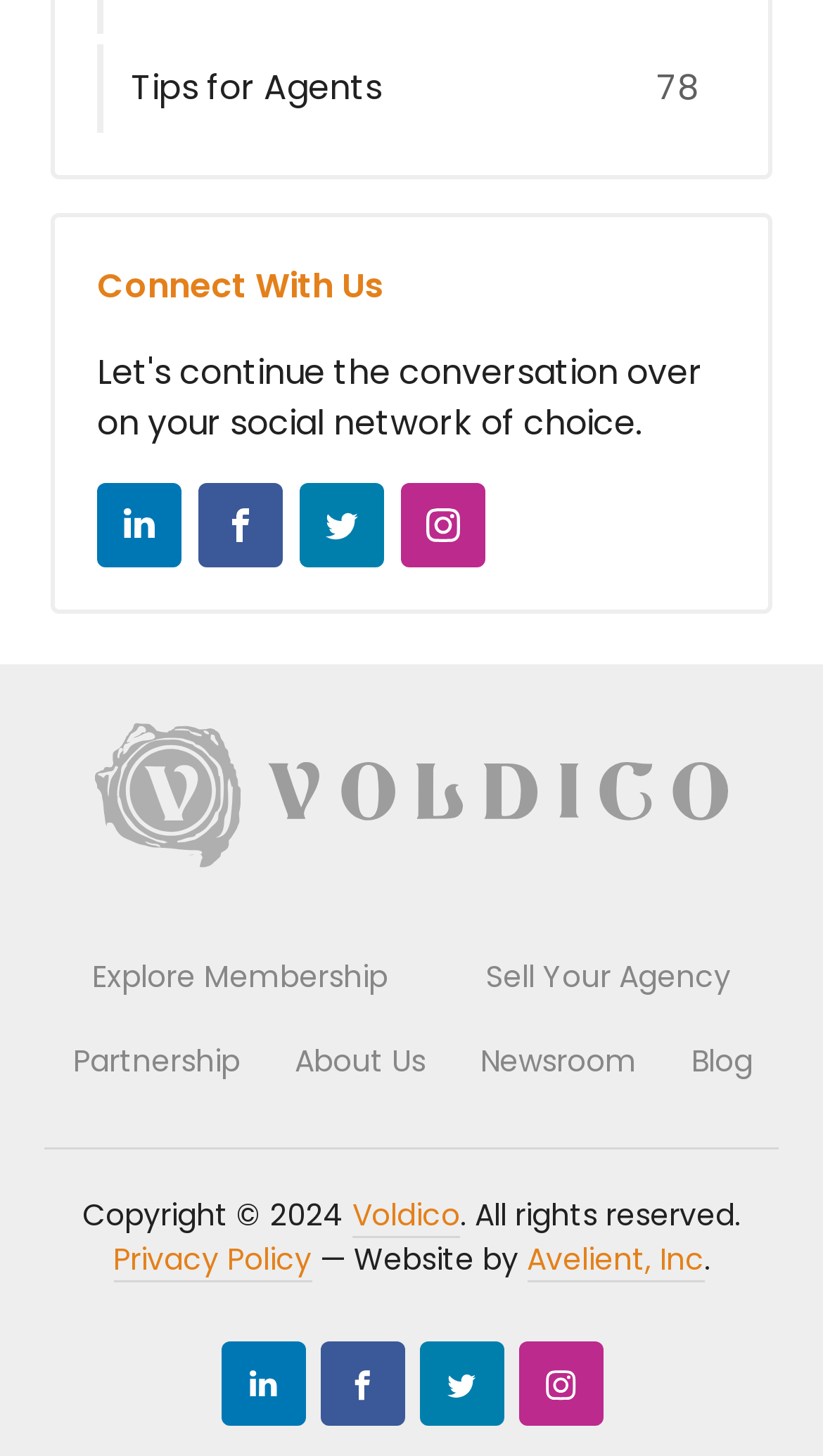Please identify the bounding box coordinates of the element's region that I should click in order to complete the following instruction: "view May 2024". The bounding box coordinates consist of four float numbers between 0 and 1, i.e., [left, top, right, bottom].

None